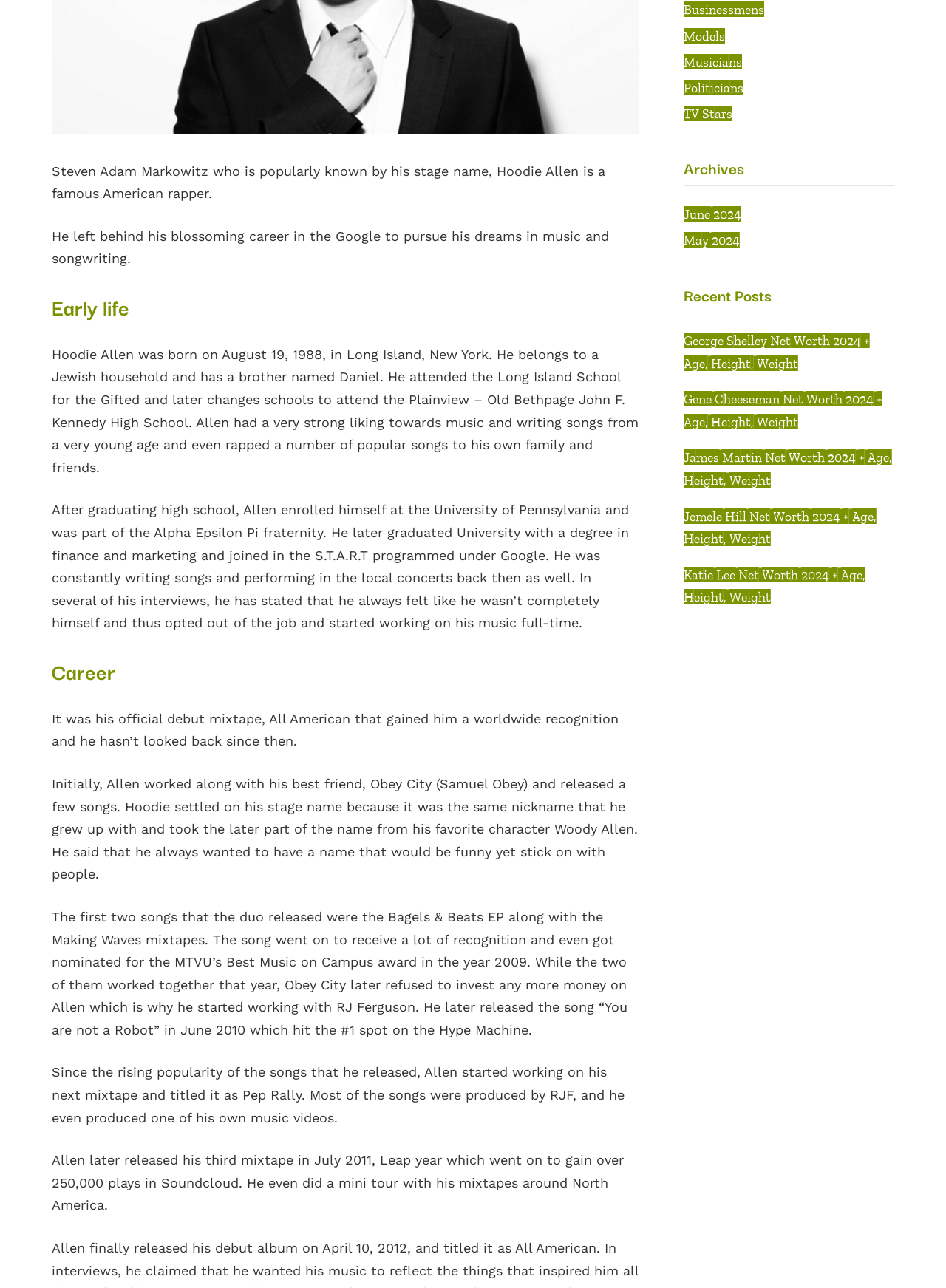Determine the bounding box coordinates of the UI element that matches the following description: "Home". The coordinates should be four float numbers between 0 and 1 in the format [left, top, right, bottom].

None